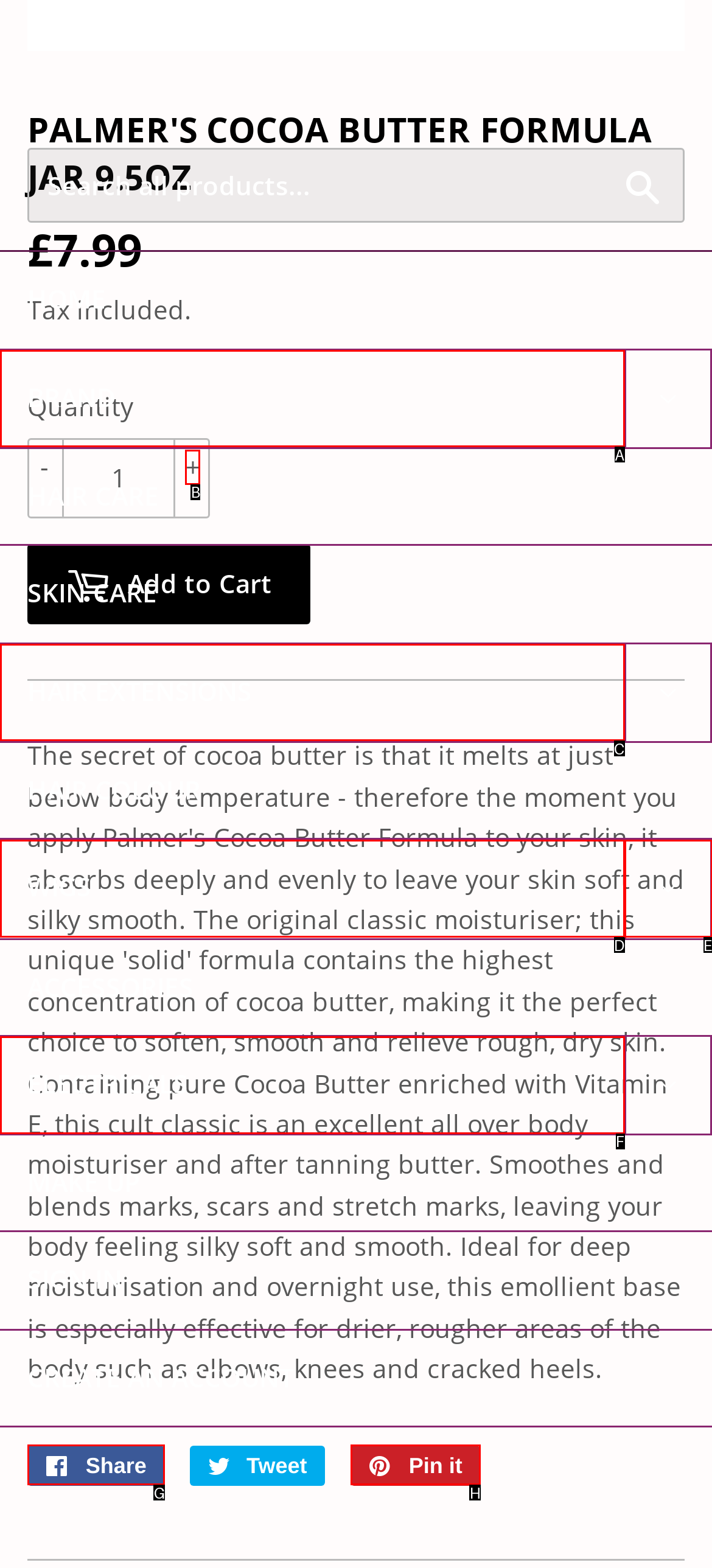Decide which HTML element to click to complete the task: Increase quantity Provide the letter of the appropriate option.

B